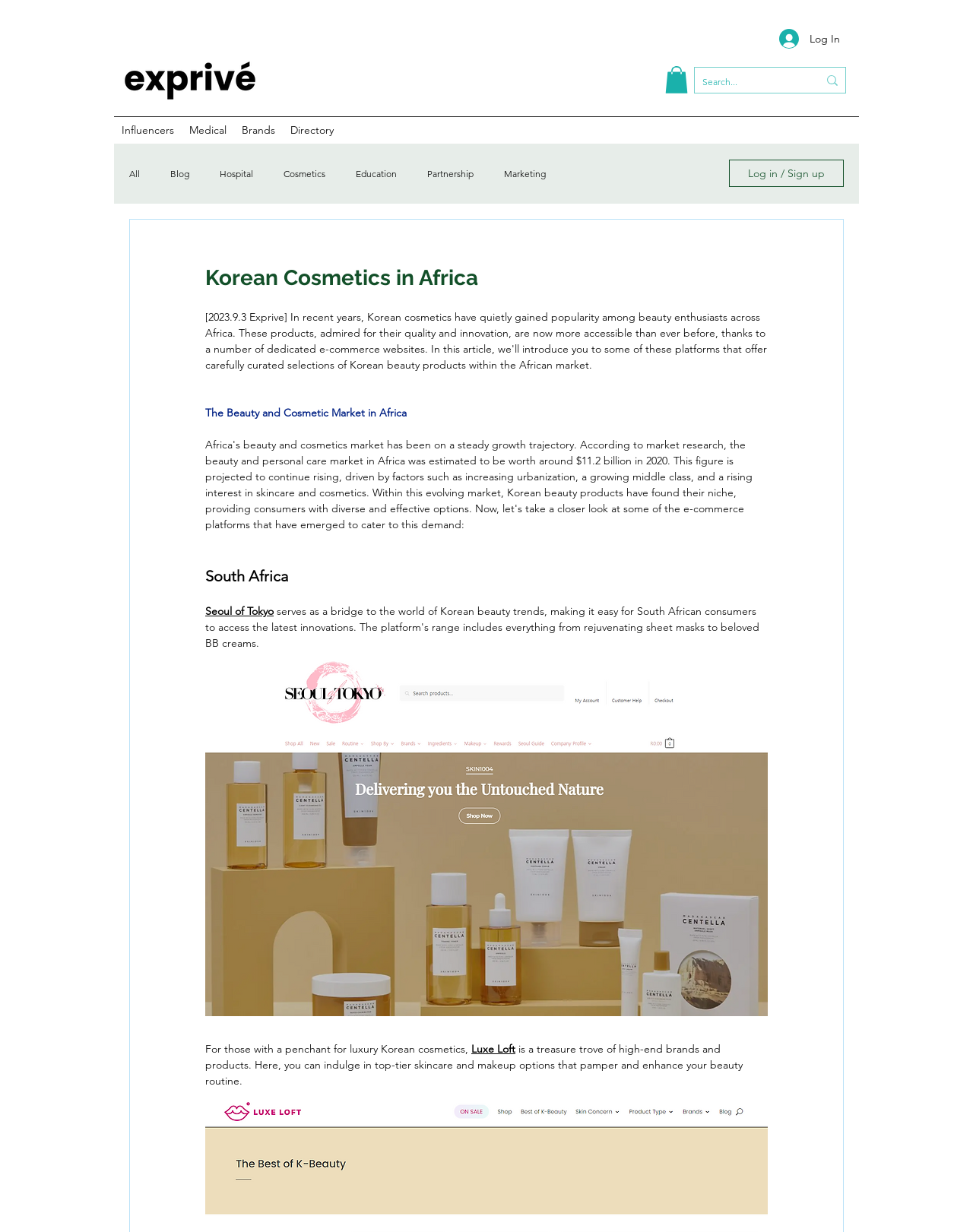Identify and provide the bounding box coordinates of the UI element described: "Seoul of Tokyo". The coordinates should be formatted as [left, top, right, bottom], with each number being a float between 0 and 1.

[0.211, 0.49, 0.281, 0.502]